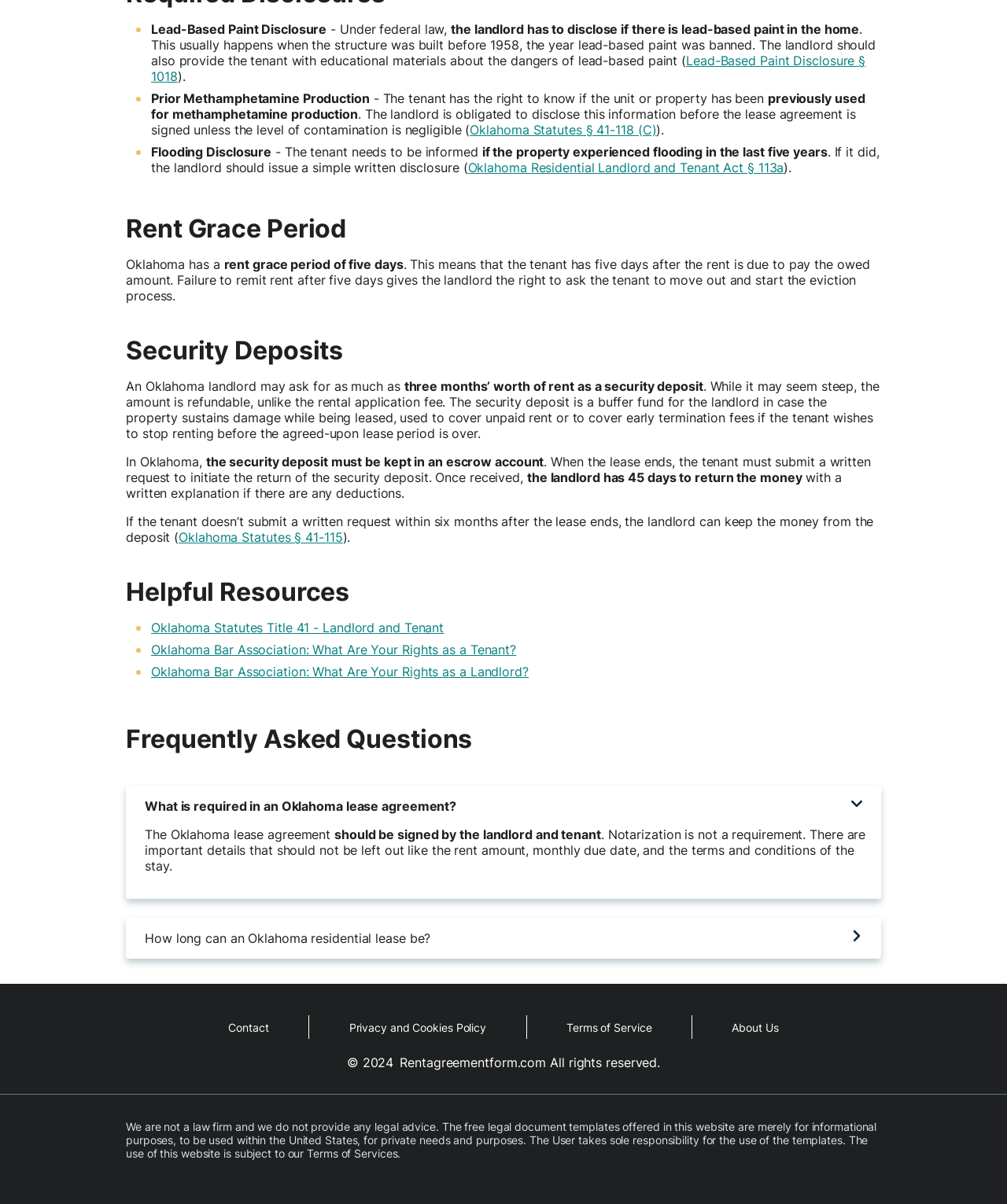Provide a one-word or short-phrase answer to the question:
How many days does the landlord have to return the security deposit in Oklahoma?

45 days